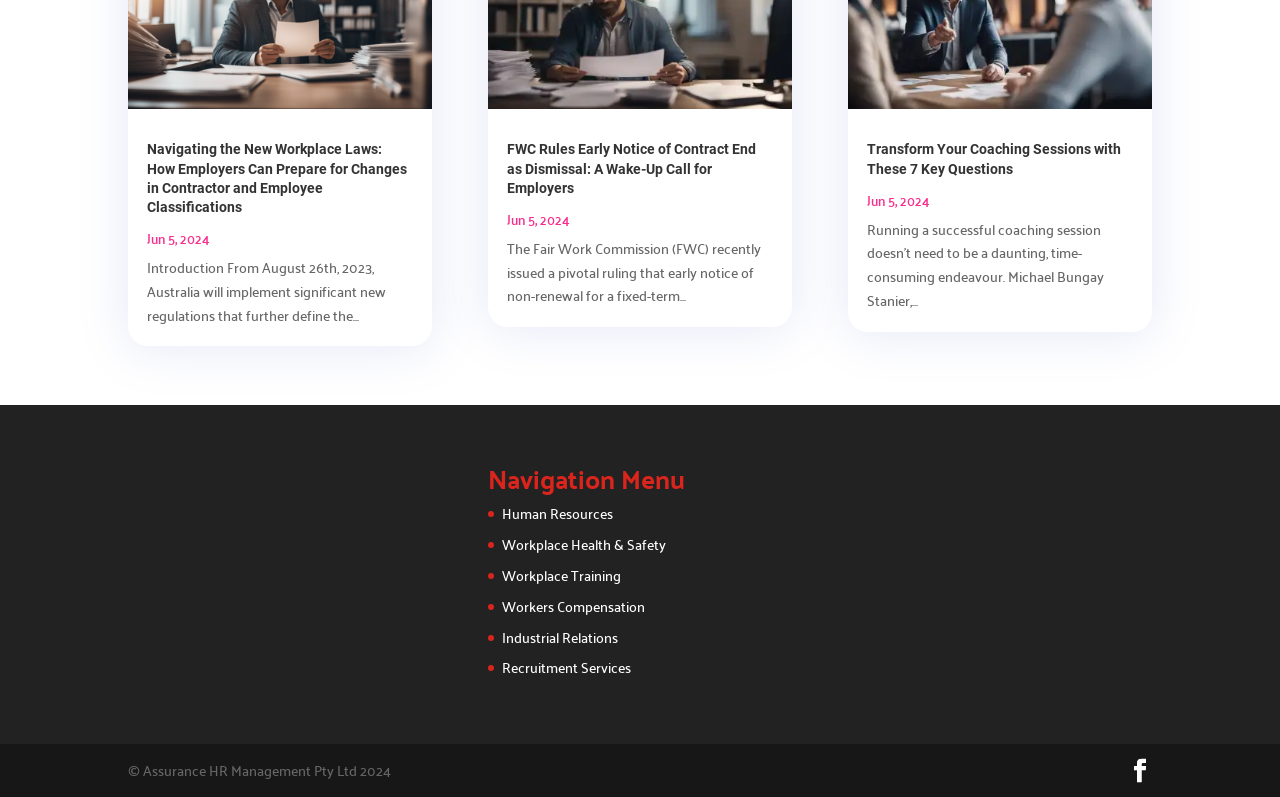Please answer the following question using a single word or phrase: 
What is the company name mentioned at the bottom of the page?

Assurance HR Management Pty Ltd